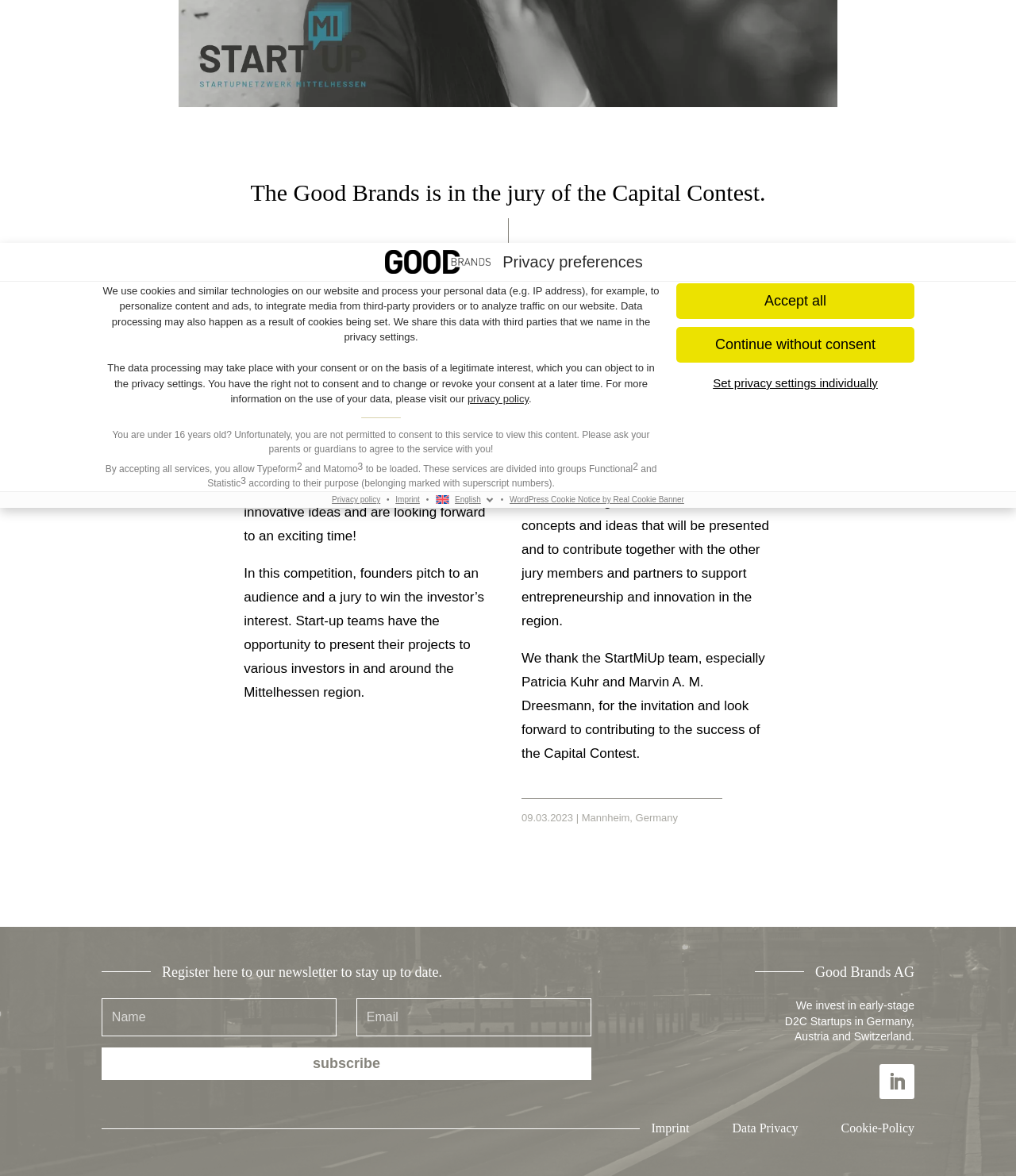Using the webpage screenshot, find the UI element described by name="et_pb_signup_firstname" placeholder="Name". Provide the bounding box coordinates in the format (top-left x, top-left y, bottom-right x, bottom-right y), ensuring all values are floating point numbers between 0 and 1.

[0.1, 0.849, 0.331, 0.881]